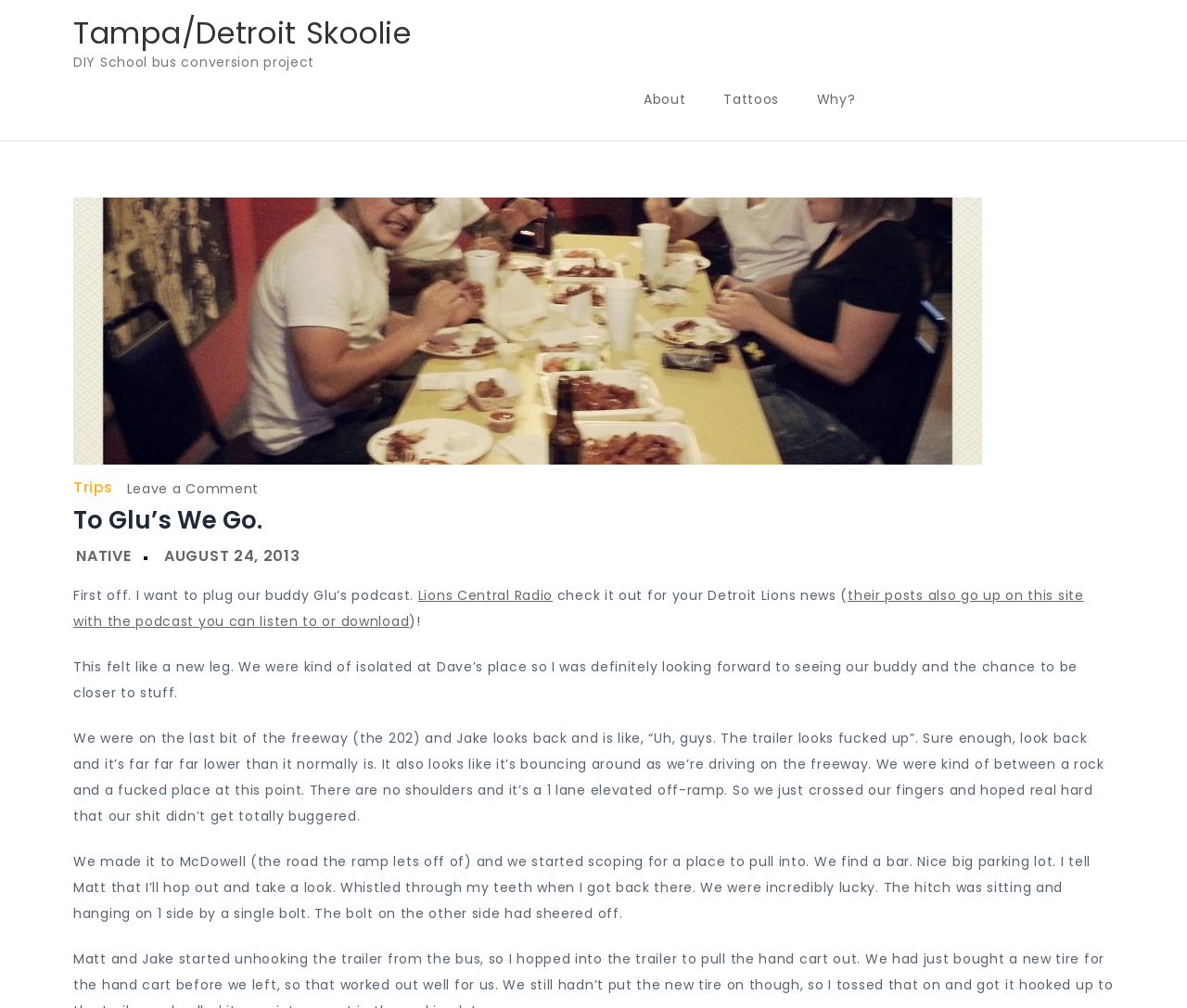Given the element description: "August 24, 2013March 11, 2023", predict the bounding box coordinates of this UI element. The coordinates must be four float numbers between 0 and 1, given as [left, top, right, bottom].

[0.138, 0.541, 0.253, 0.562]